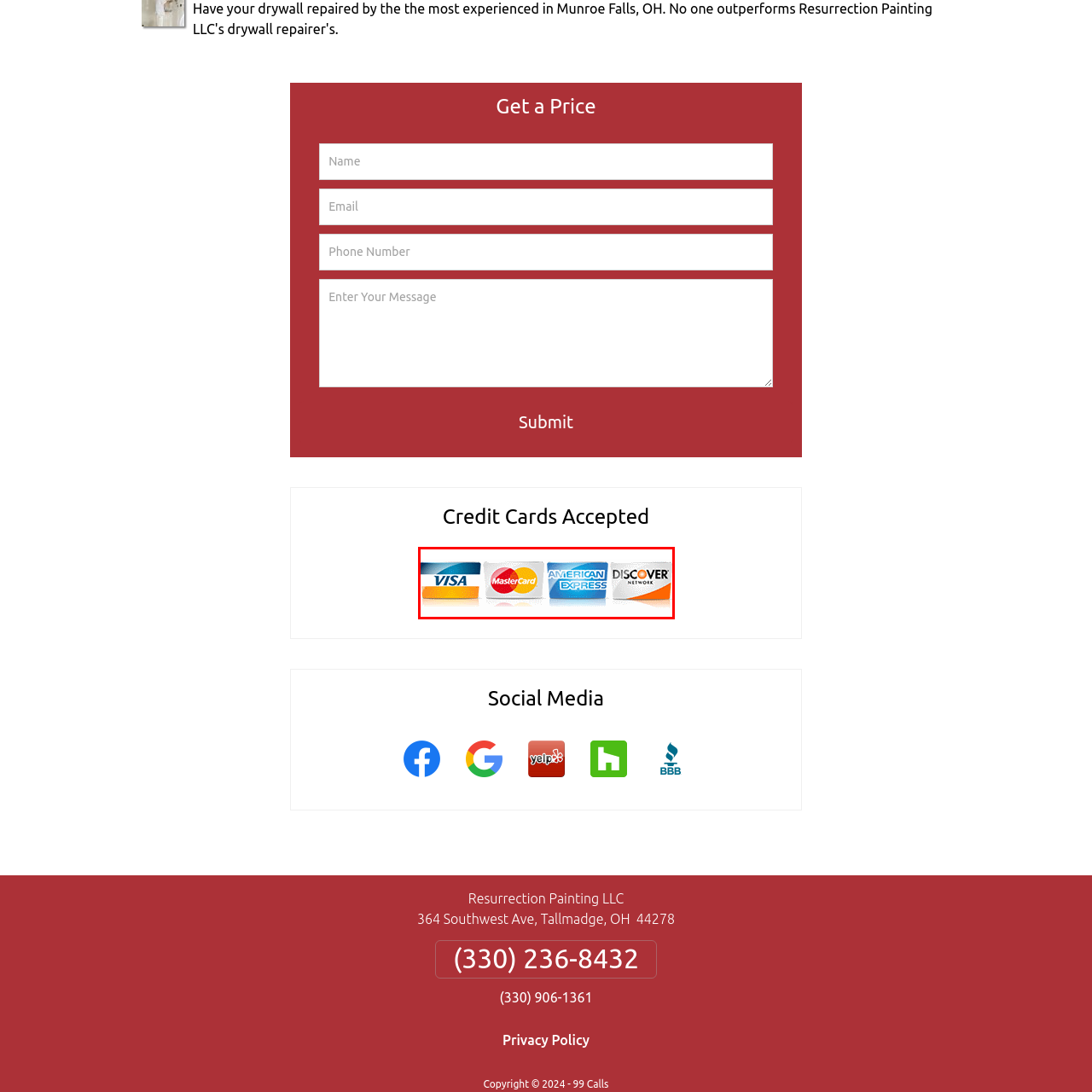Inspect the image surrounded by the red border and give a one-word or phrase answer to the question:
What is the tagline associated with the Discover logo?

Network